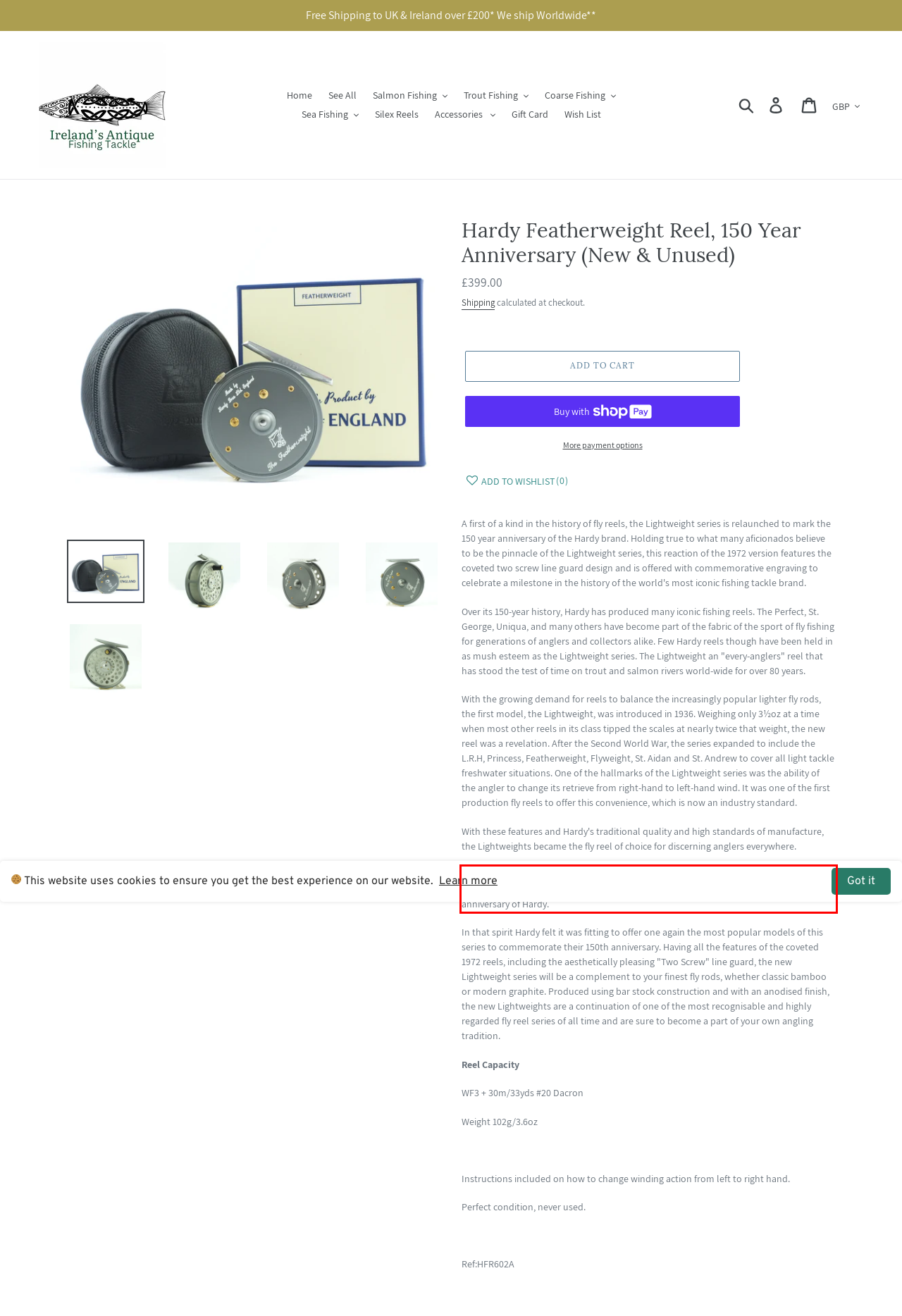You are presented with a webpage screenshot featuring a red bounding box. Perform OCR on the text inside the red bounding box and extract the content.

While undergoing only minor changes over the years, many aficionados believe that the series reached its developmental zenith in 1972, which was, coincidentally, the 100th anniversary of Hardy.